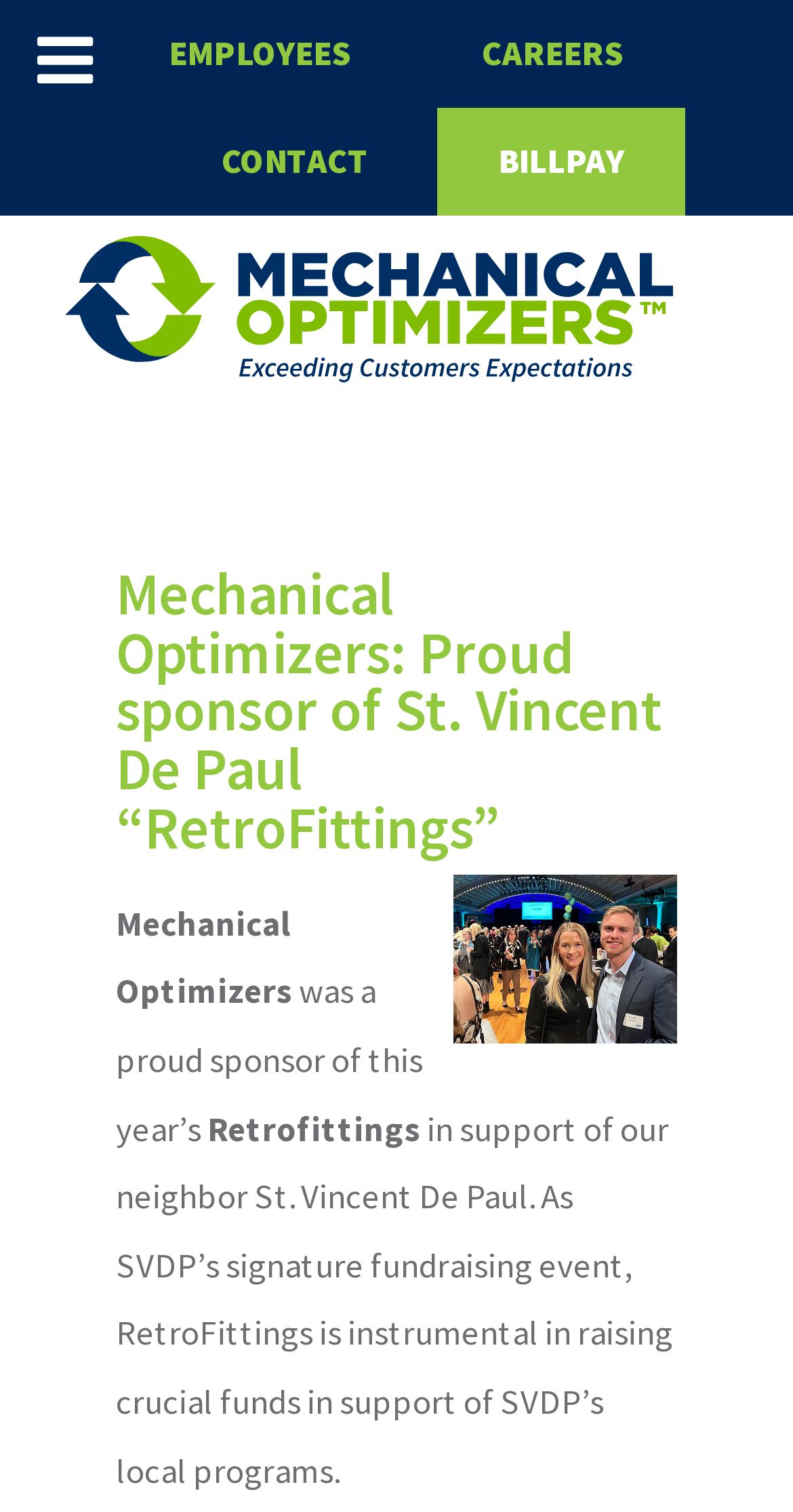Is Mechanical Optimizers a sponsor of RetroFittings?
Based on the image, give a one-word or short phrase answer.

Yes